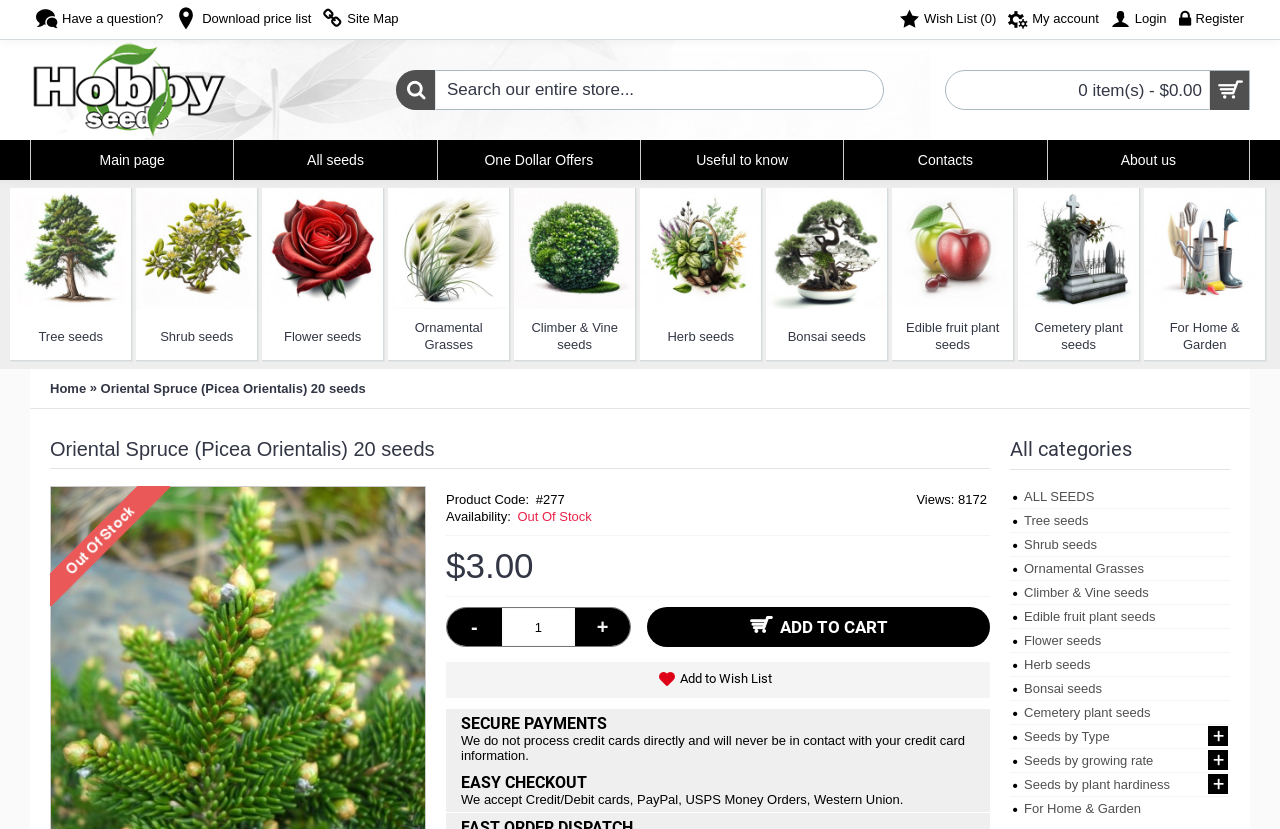What is the purpose of the textbox at the top of the webpage?
Can you offer a detailed and complete answer to this question?

I found the answer by looking at the textbox element with the placeholder text 'Search our entire store...'. This element is located at the top of the webpage, indicating that it is used for searching the online store.